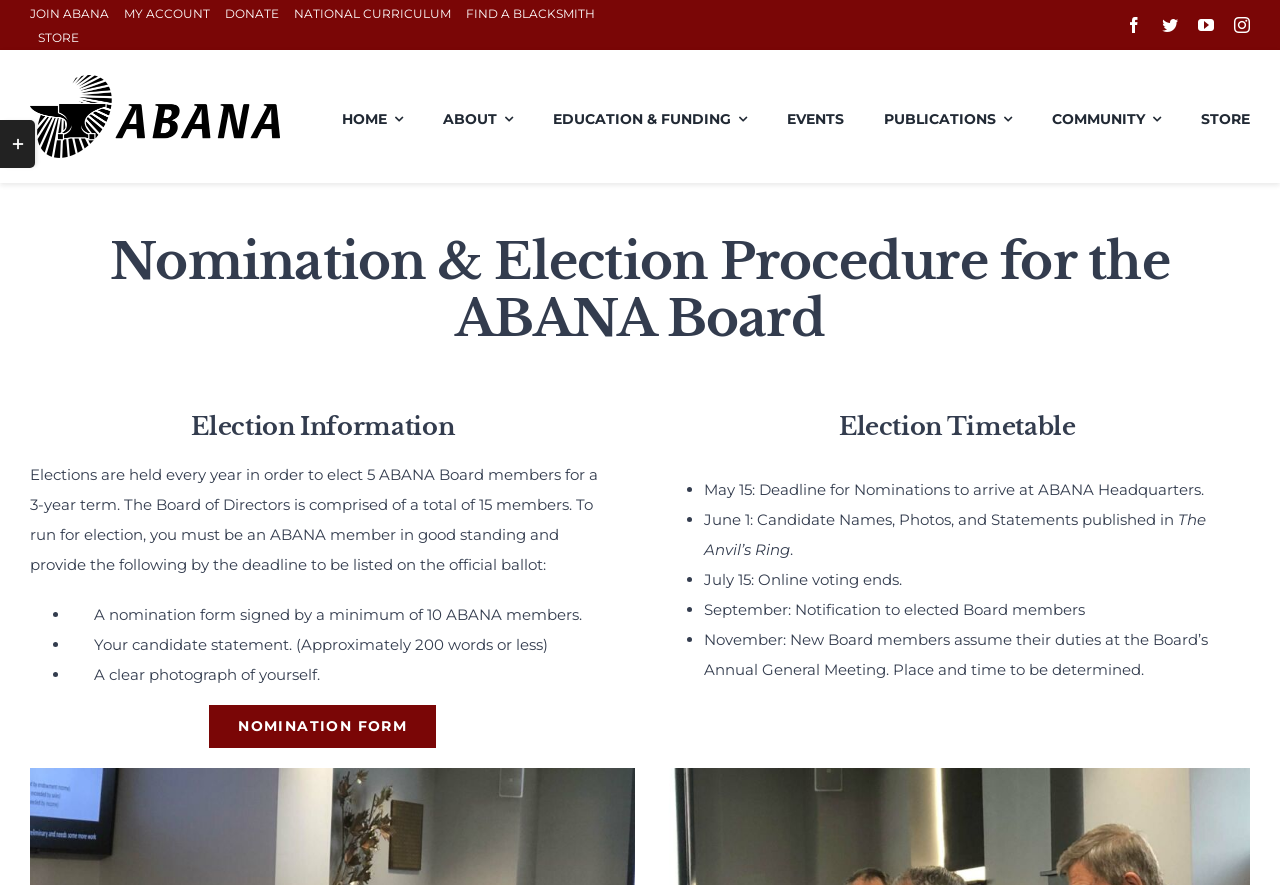Please determine the bounding box coordinates for the element that should be clicked to follow these instructions: "Go to NATIONAL CURRICULUM".

[0.23, 0.002, 0.352, 0.029]